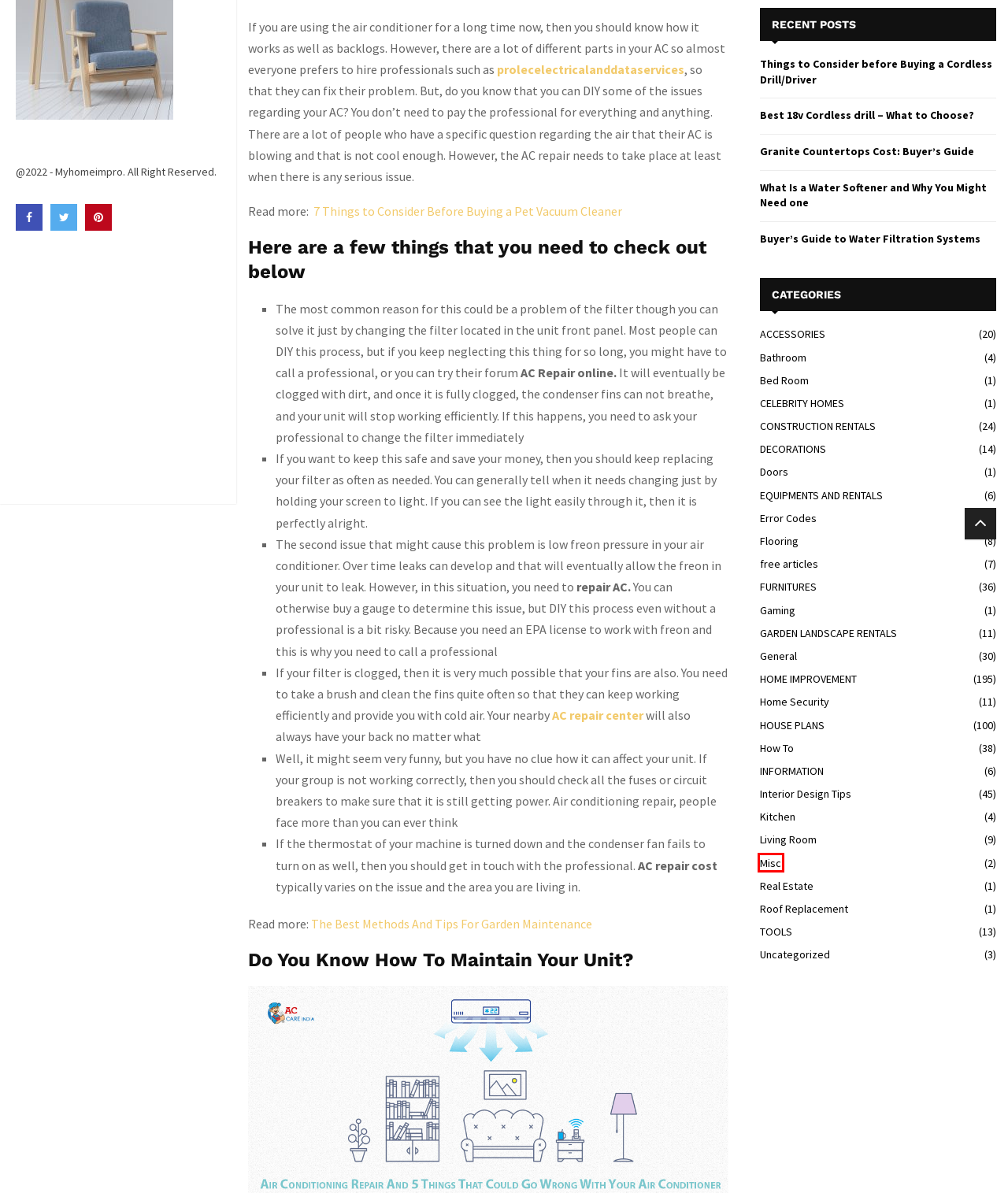You are presented with a screenshot of a webpage that includes a red bounding box around an element. Determine which webpage description best matches the page that results from clicking the element within the red bounding box. Here are the candidates:
A. Flooring Archives - My Home Impro
B. INFORMATION Archives - My Home Impro
C. The Best Methods And Tips For Garden Maintenance - My Home Impro
D. Real Estate Archives - My Home Impro
E. Error Codes Archives - My Home Impro
F. Living Room Archives - My Home Impro
G. Misc Archives - My Home Impro
H. Gaming Archives - My Home Impro

G